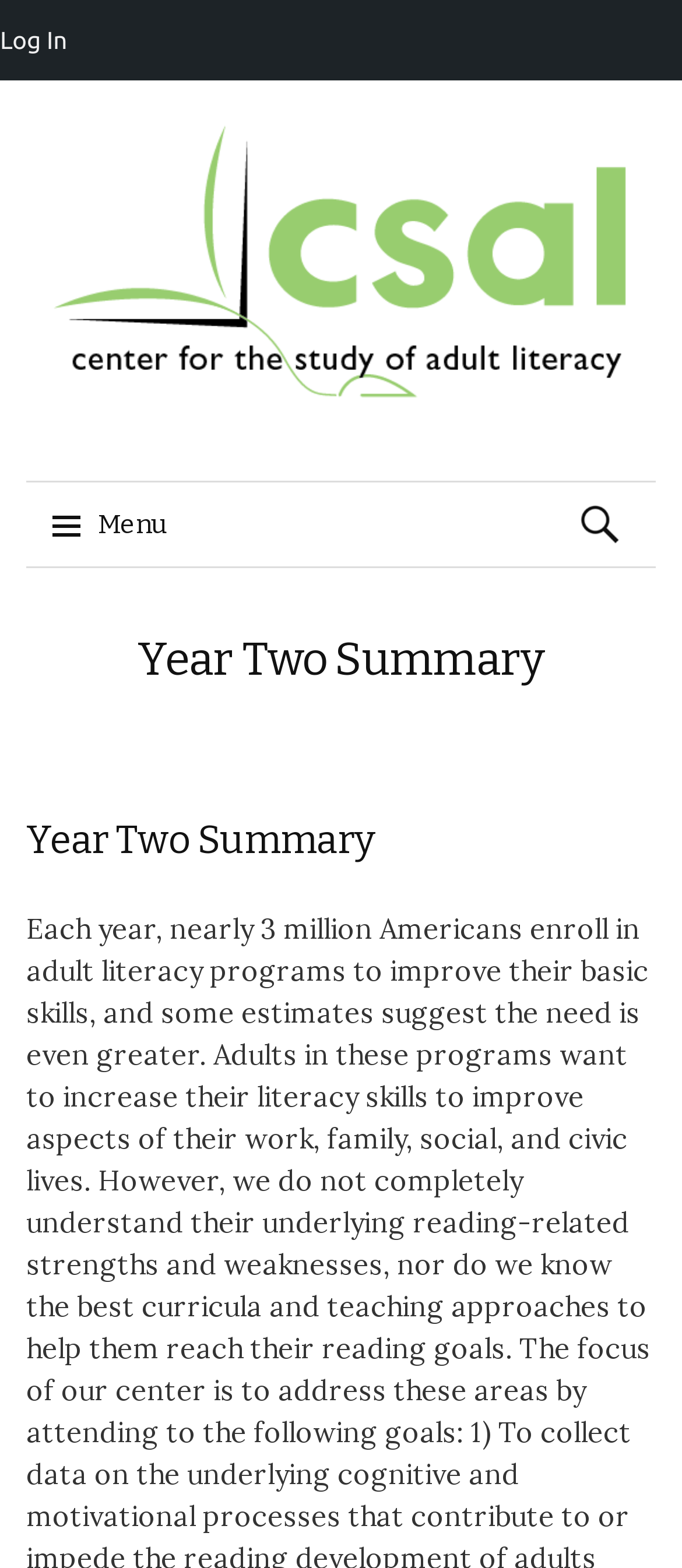Illustrate the webpage's structure and main components comprehensively.

The webpage is titled "Year Two Summary | CSAL" and has a prominent heading "CSAL" at the top left corner, which is also a clickable link. Below the heading, there is a menu icon represented by "\uf419" at the top center of the page. 

To the right of the menu icon, there is a "Skip to content" link. A search bar is located at the top right corner, accompanied by a label "Search for:". The search bar is a text input field where users can enter their search queries.

Below the search bar, there are two identical headings "Year Two Summary" stacked on top of each other, taking up a significant portion of the page. The first heading is part of a larger section, while the second heading appears to be a standalone element.

At the top left edge of the page, there is a "Log In" link.